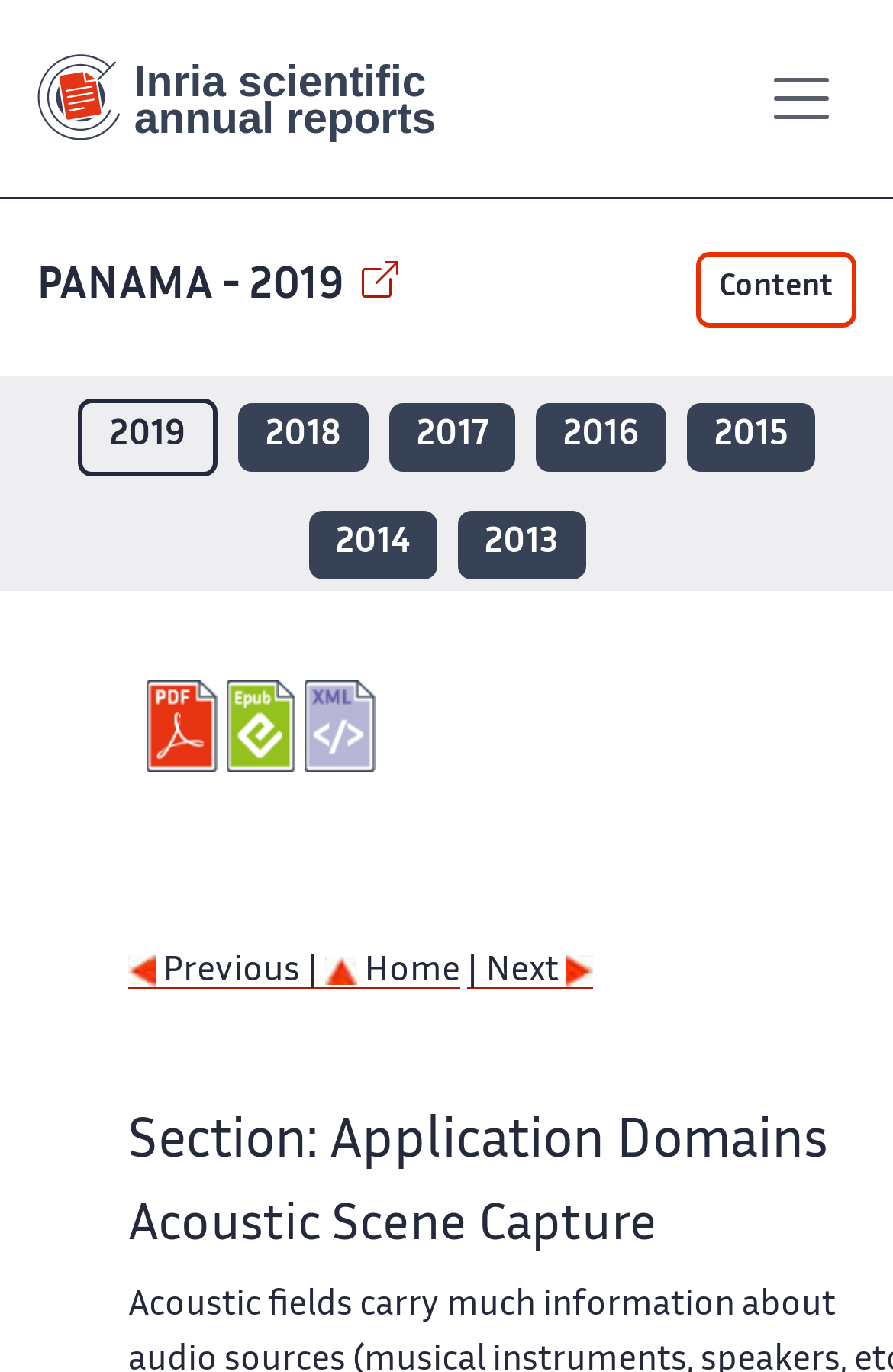Please specify the bounding box coordinates of the clickable section necessary to execute the following command: "Go to main content".

[0.446, 0.043, 0.564, 0.093]